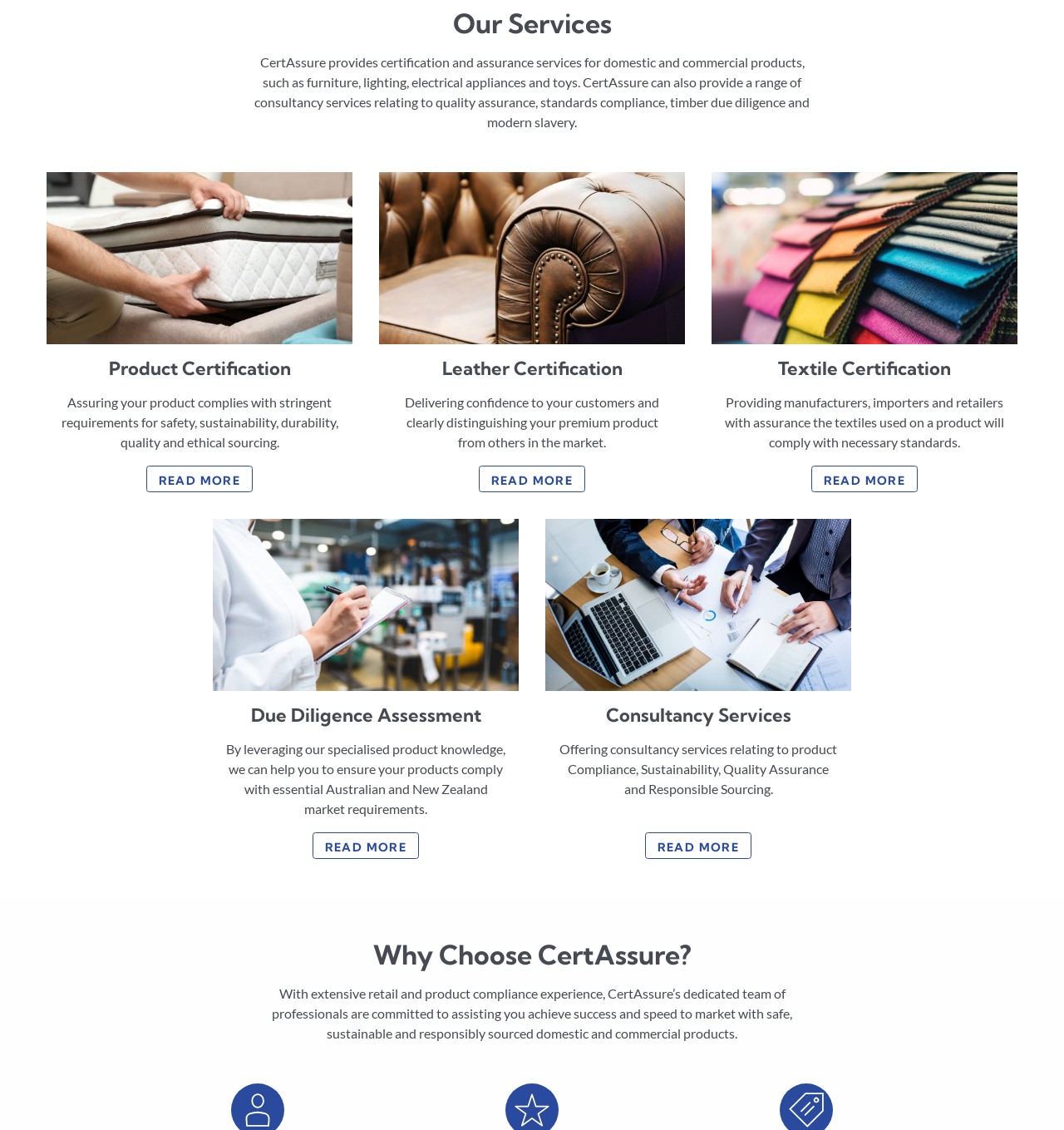Using the provided element description: "parent_node: Consultancy Services", determine the bounding box coordinates of the corresponding UI element in the screenshot.

[0.512, 0.459, 0.8, 0.623]